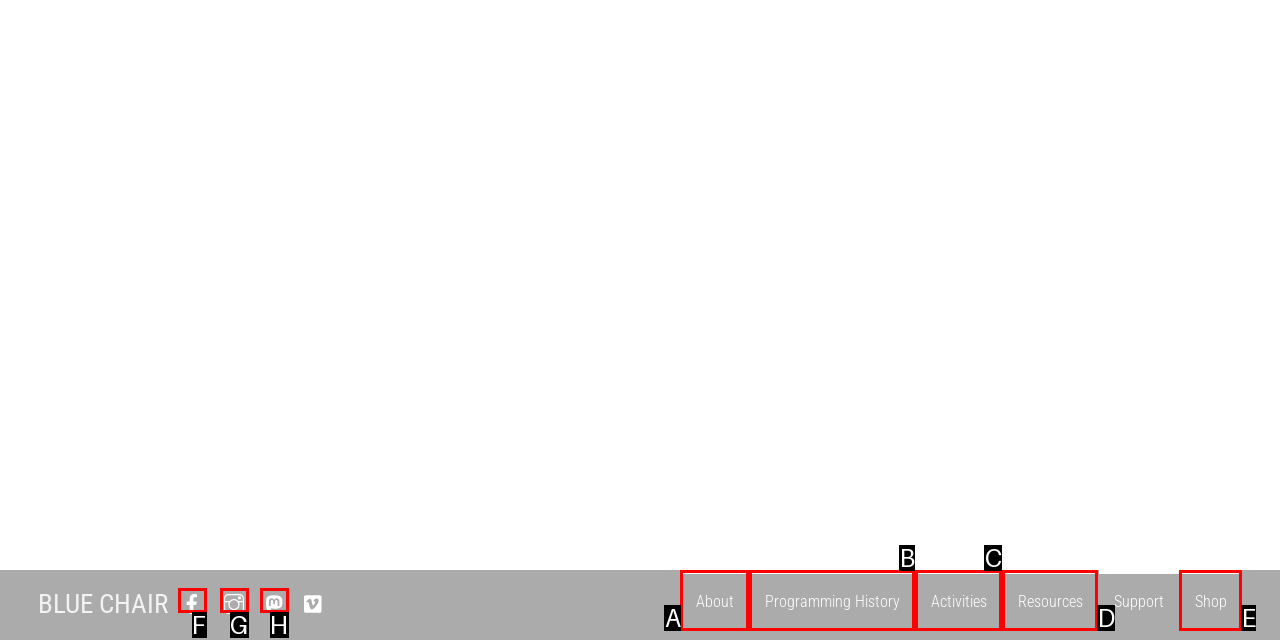Select the appropriate option that fits: About
Reply with the letter of the correct choice.

A